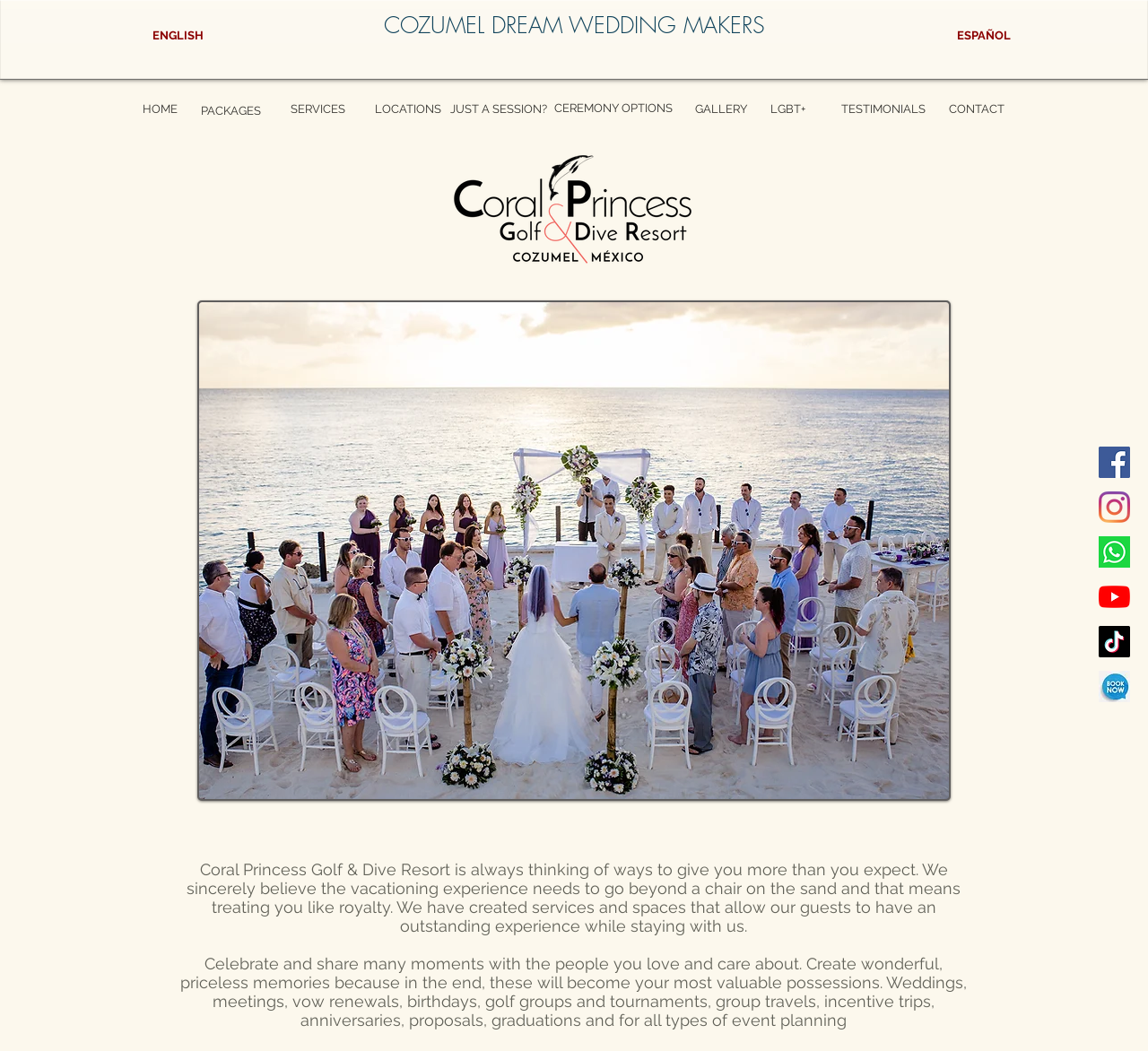Reply to the question with a single word or phrase:
What is the purpose of the 'Social Bar' section?

To connect with social media